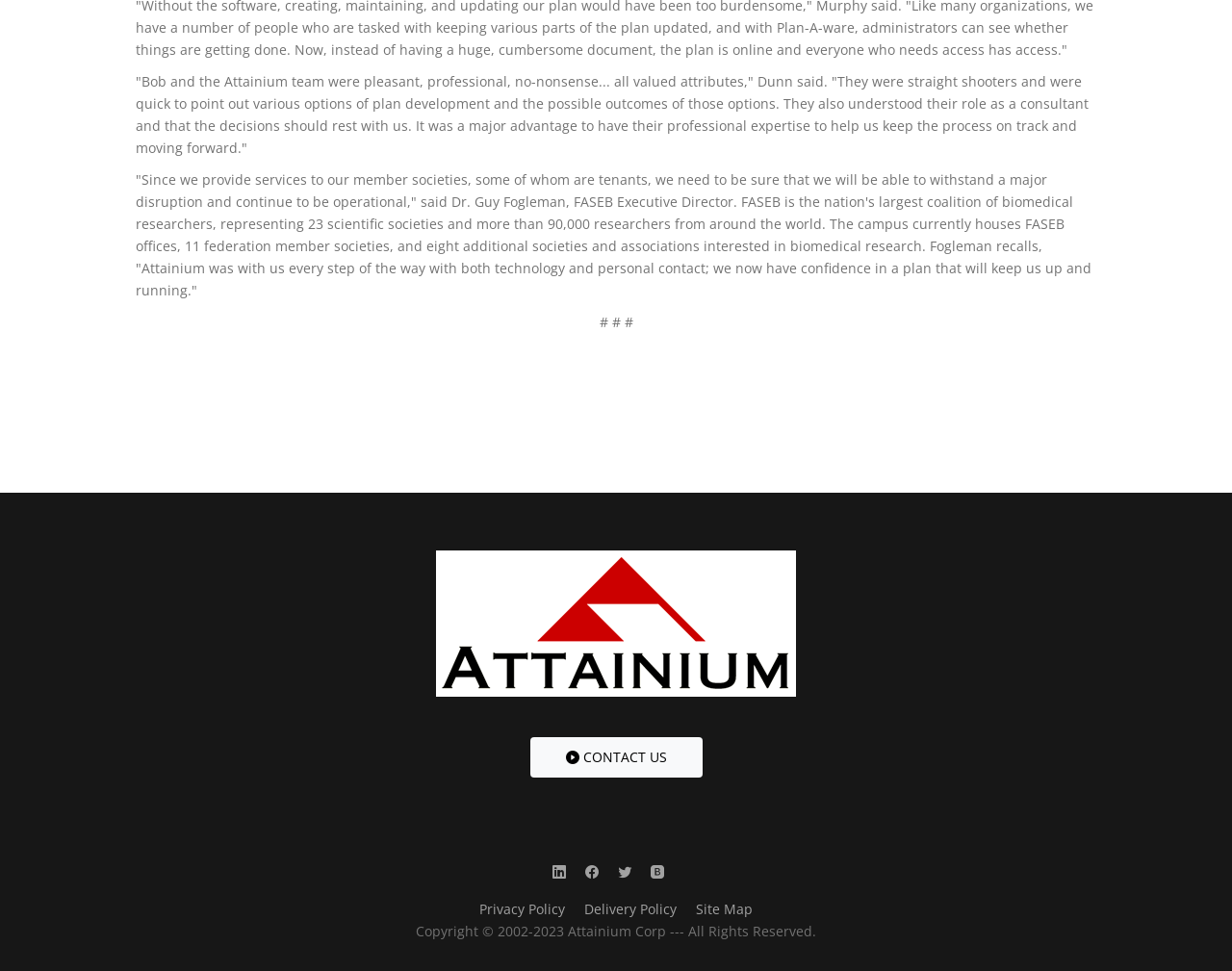Show the bounding box coordinates for the HTML element described as: "title="Facebook"".

[0.475, 0.888, 0.498, 0.907]